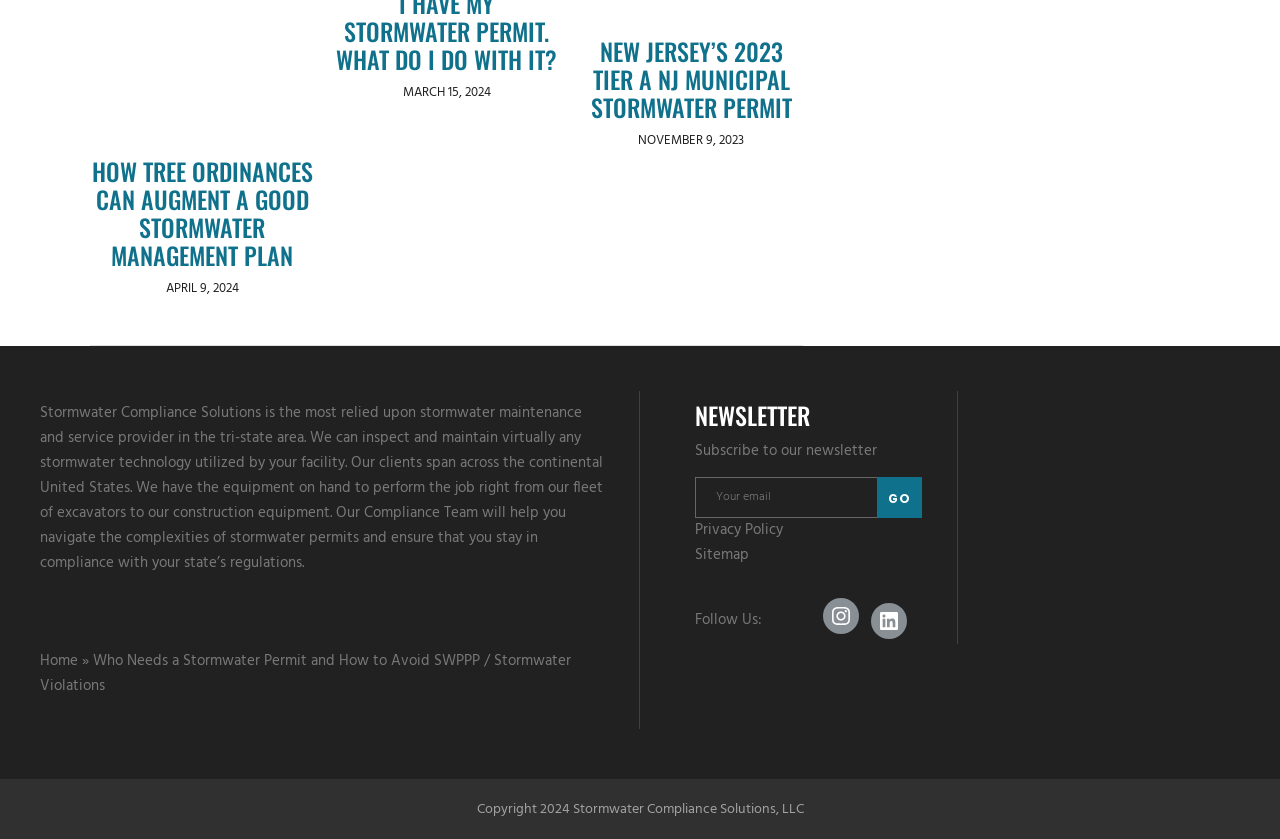How many links are there in the NEWSLETTER section?
Using the image as a reference, answer the question in detail.

The NEWSLETTER section is located at the bottom of the webpage and contains three links: 'Subscribe to our newsletter', 'Privacy Policy', and 'Sitemap'. These links are identified by their element types as 'link'.